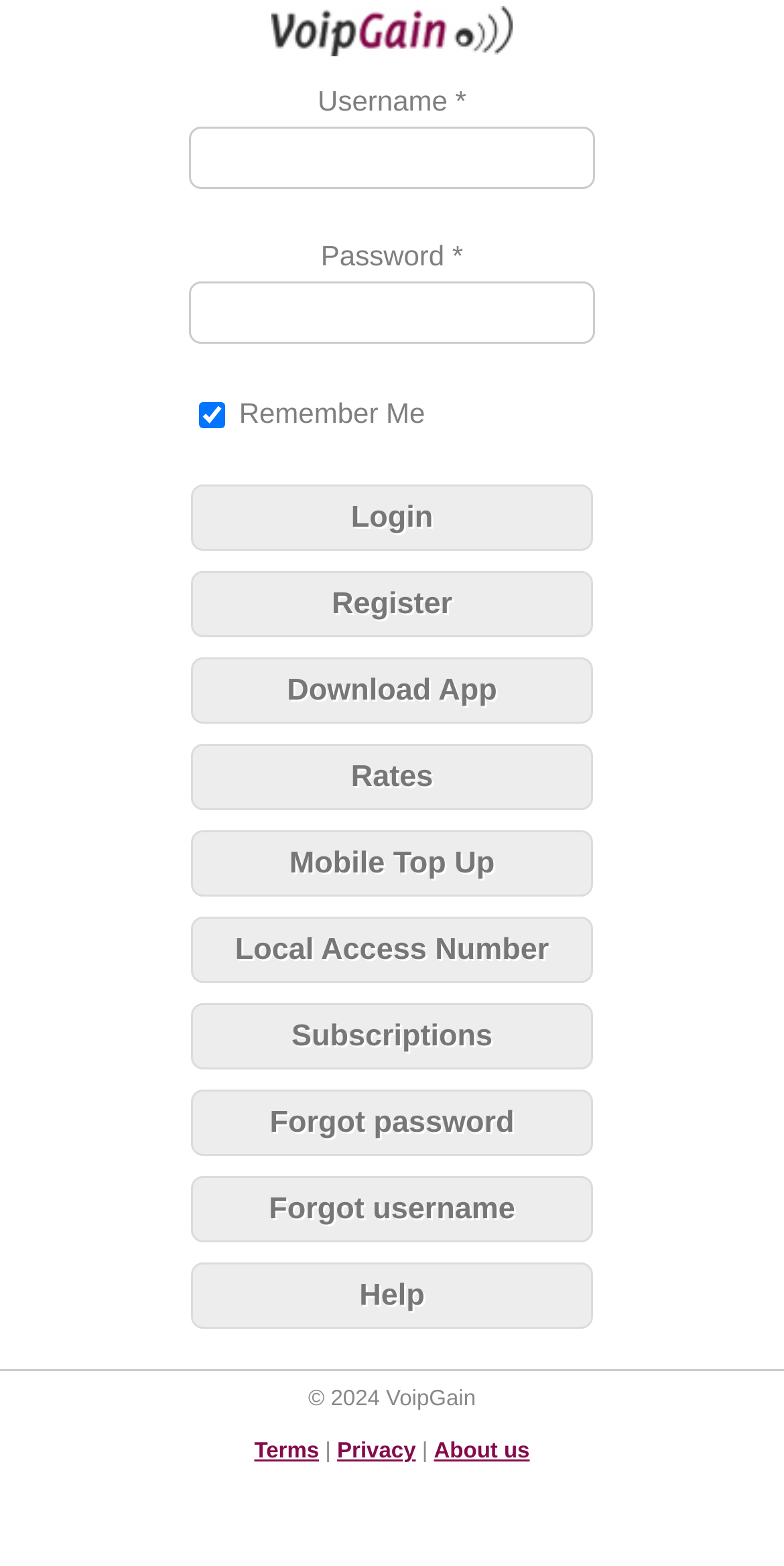Locate the bounding box coordinates of the element to click to perform the following action: 'Get help'. The coordinates should be given as four float values between 0 and 1, in the form of [left, top, right, bottom].

[0.244, 0.807, 0.756, 0.849]